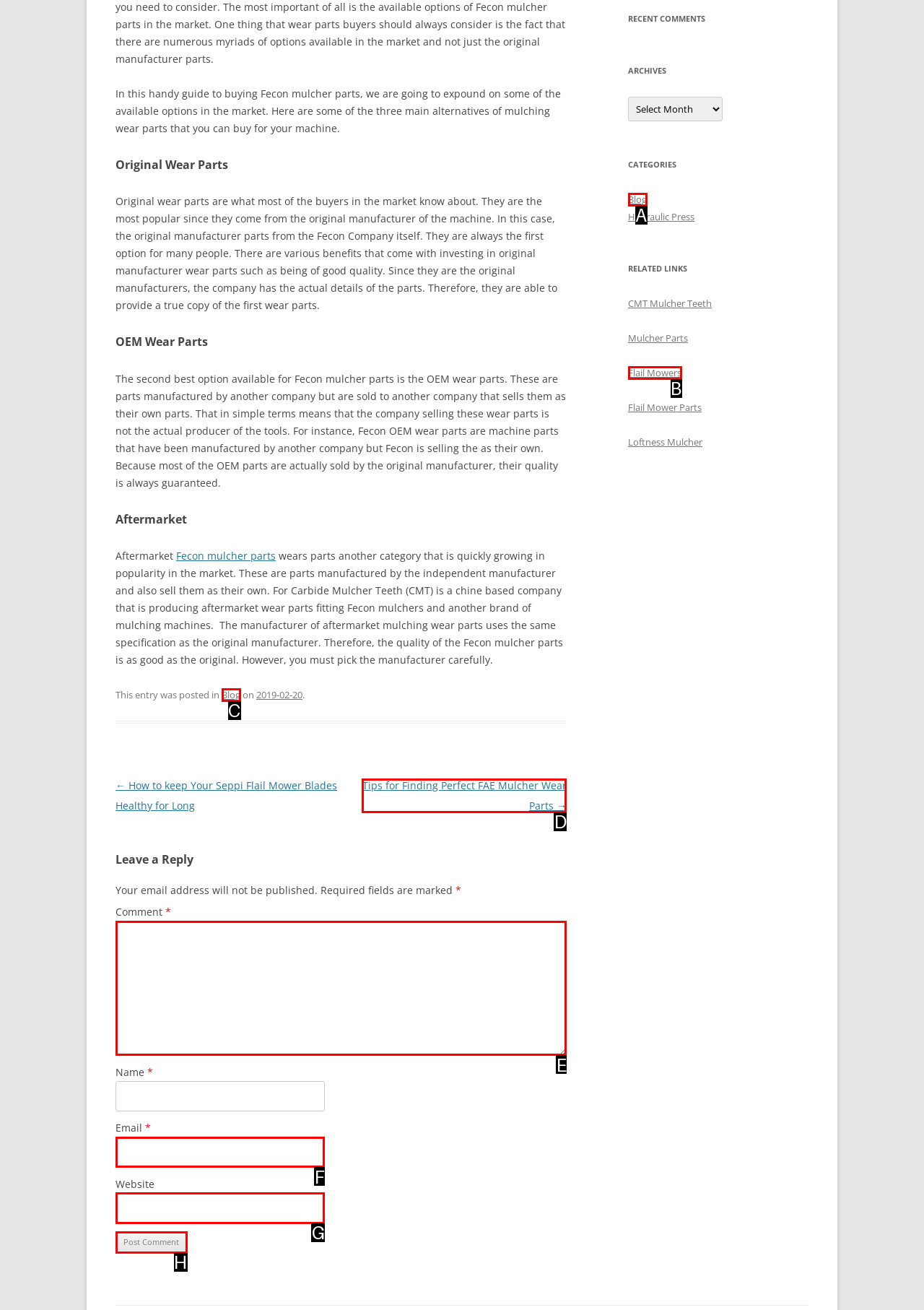Find the HTML element that suits the description: parent_node: Email * aria-describedby="email-notes" name="email"
Indicate your answer with the letter of the matching option from the choices provided.

F